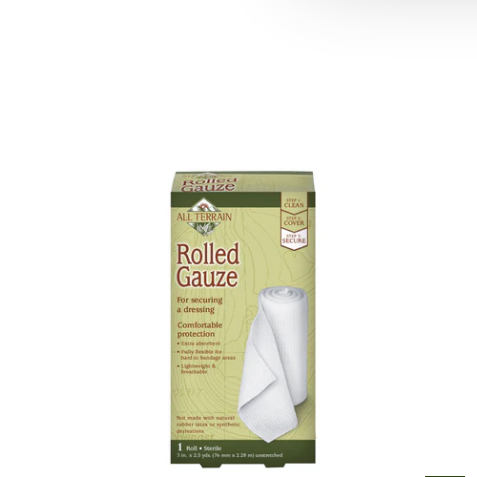Is the gauze suitable for sensitive skin? Analyze the screenshot and reply with just one word or a short phrase.

Yes